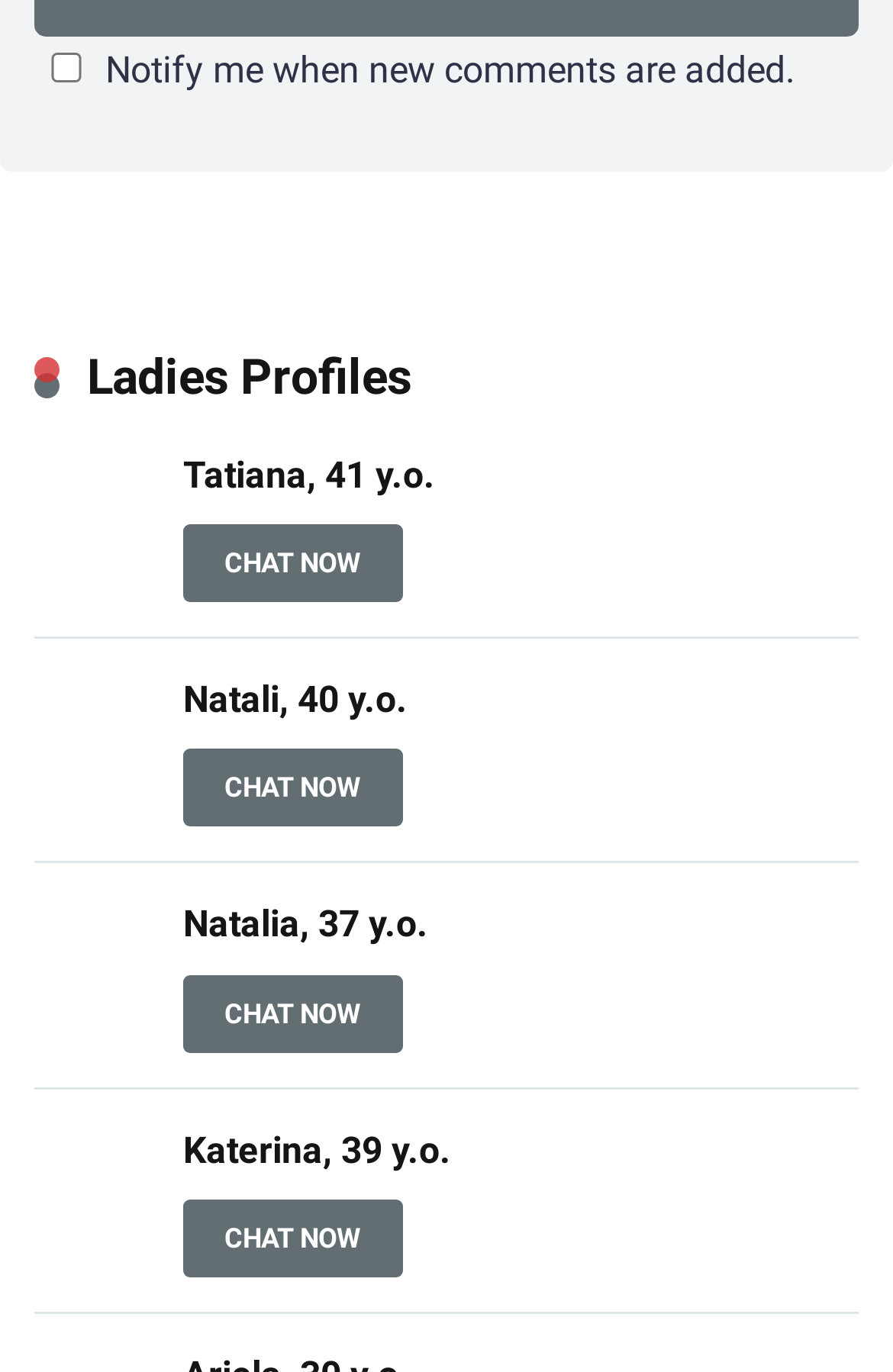Please give a succinct answer to the question in one word or phrase:
What is the common age range of the ladies?

37-41